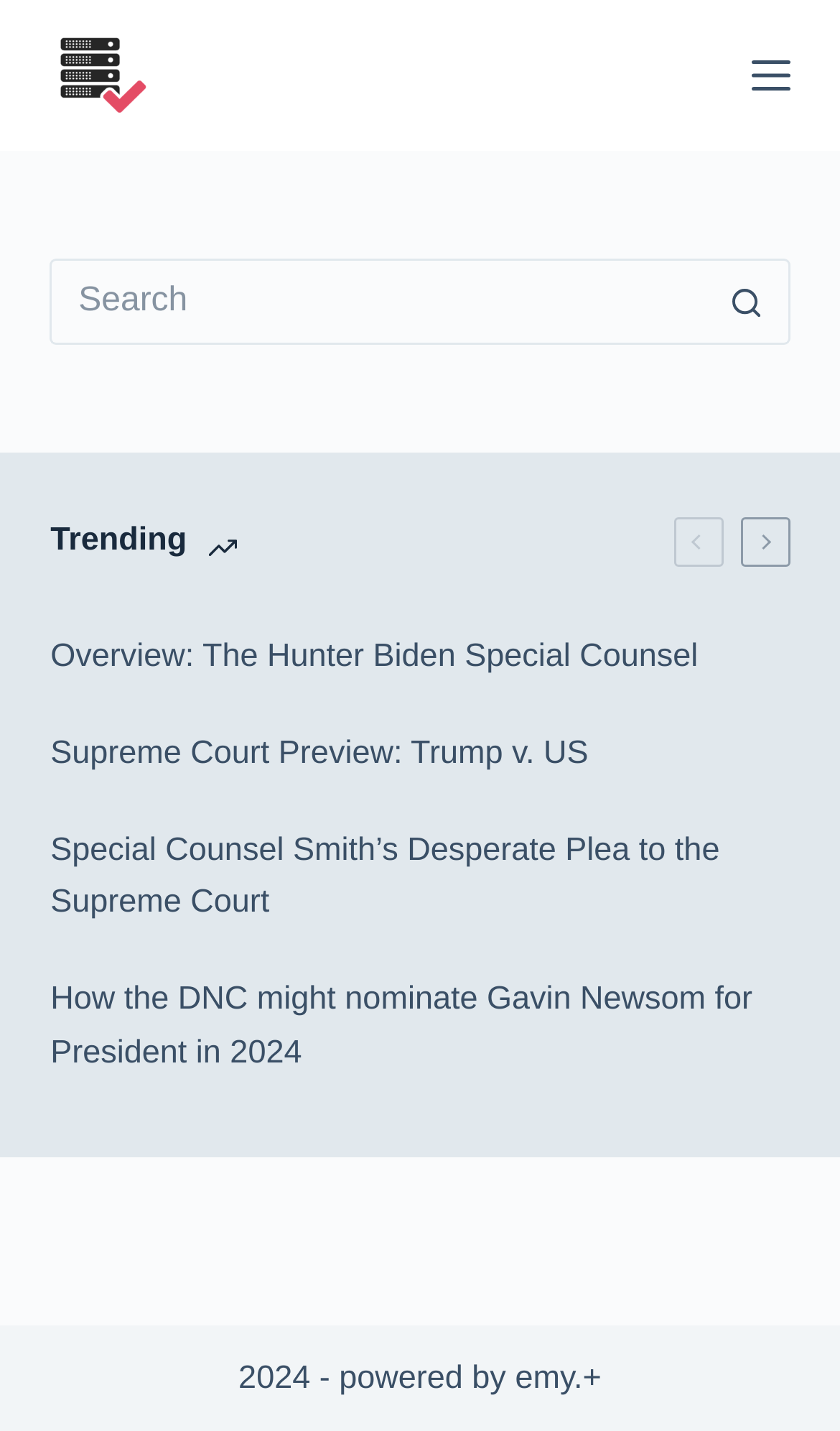Identify the bounding box coordinates for the region to click in order to carry out this instruction: "Search for something". Provide the coordinates using four float numbers between 0 and 1, formatted as [left, top, right, bottom].

[0.06, 0.181, 0.837, 0.241]